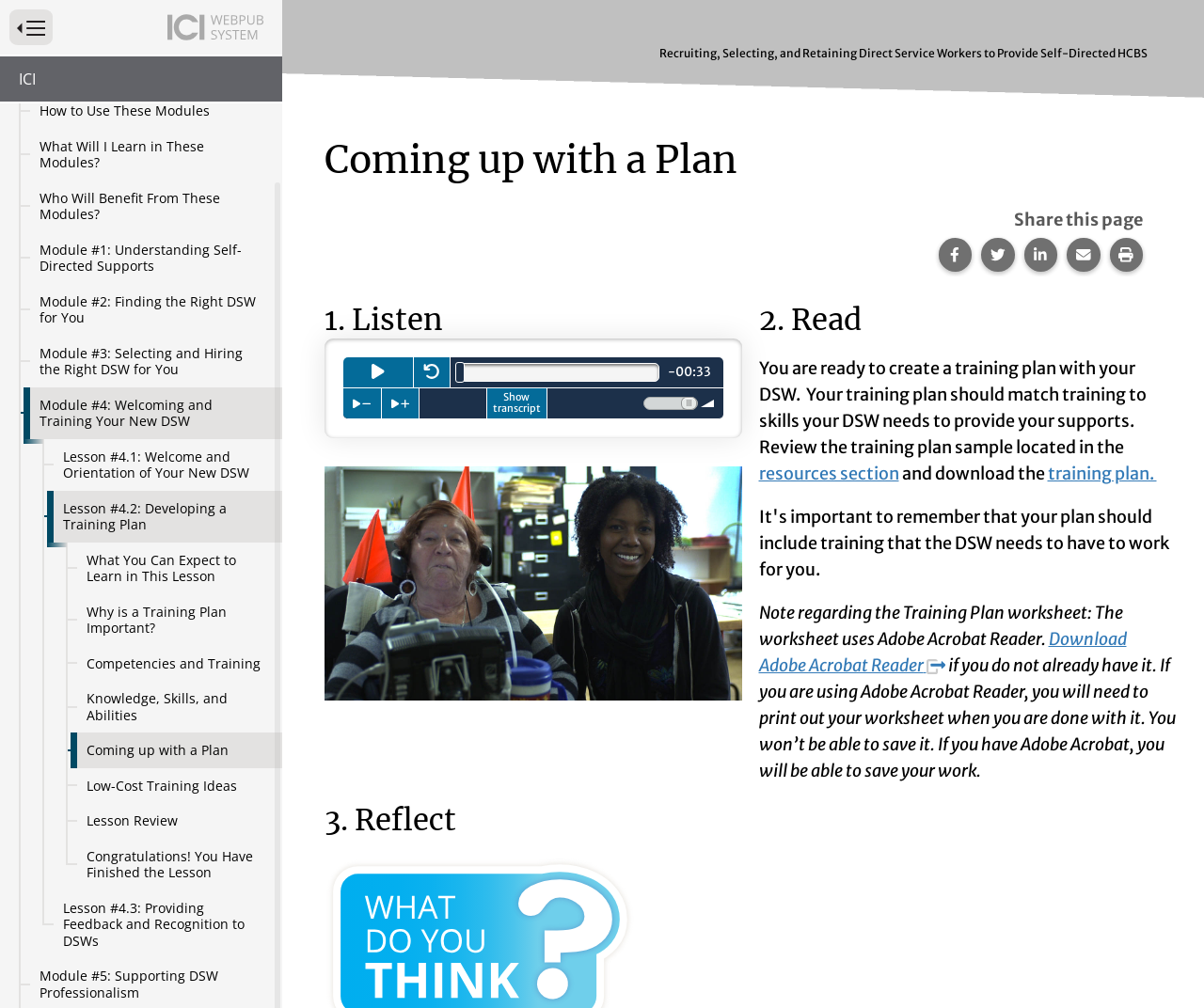Please find the bounding box coordinates of the clickable region needed to complete the following instruction: "Download Adobe Acrobat Reader". The bounding box coordinates must consist of four float numbers between 0 and 1, i.e., [left, top, right, bottom].

[0.63, 0.623, 0.936, 0.671]